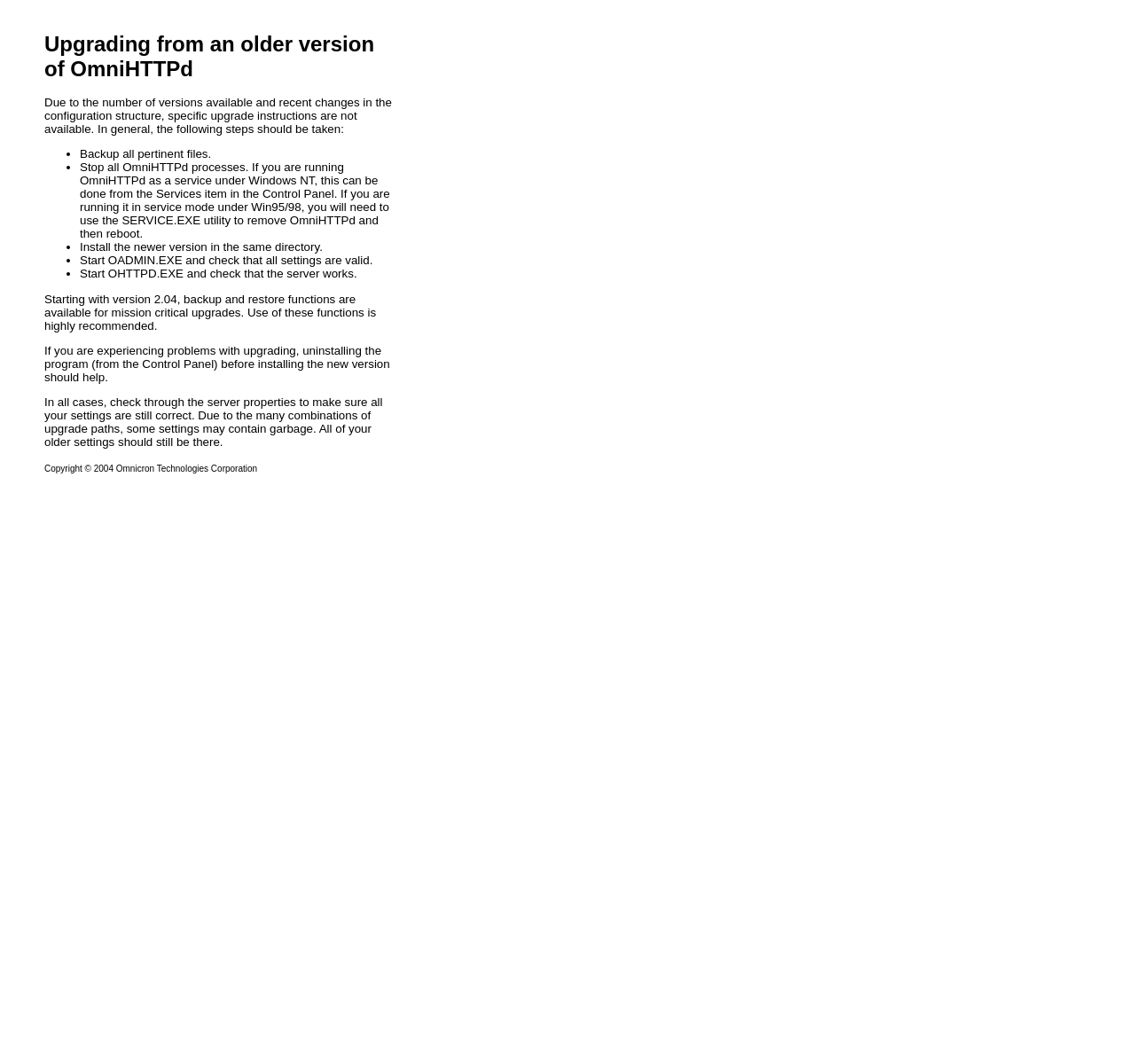How many steps are involved in upgrading OmniHTTPd?
Please answer the question with a single word or phrase, referencing the image.

Five